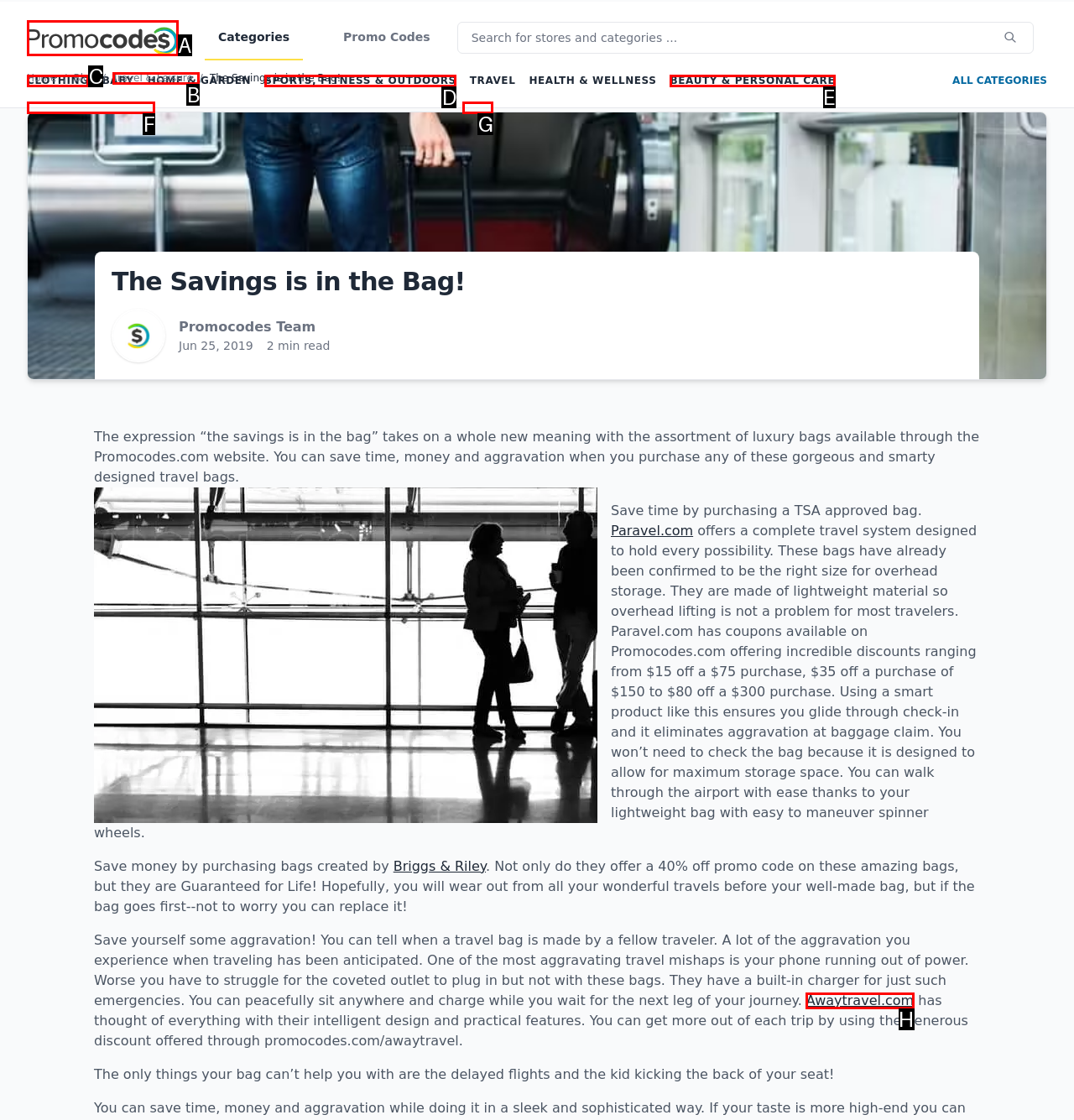From the available choices, determine which HTML element fits this description: Beauty & Personal Care Respond with the correct letter.

E